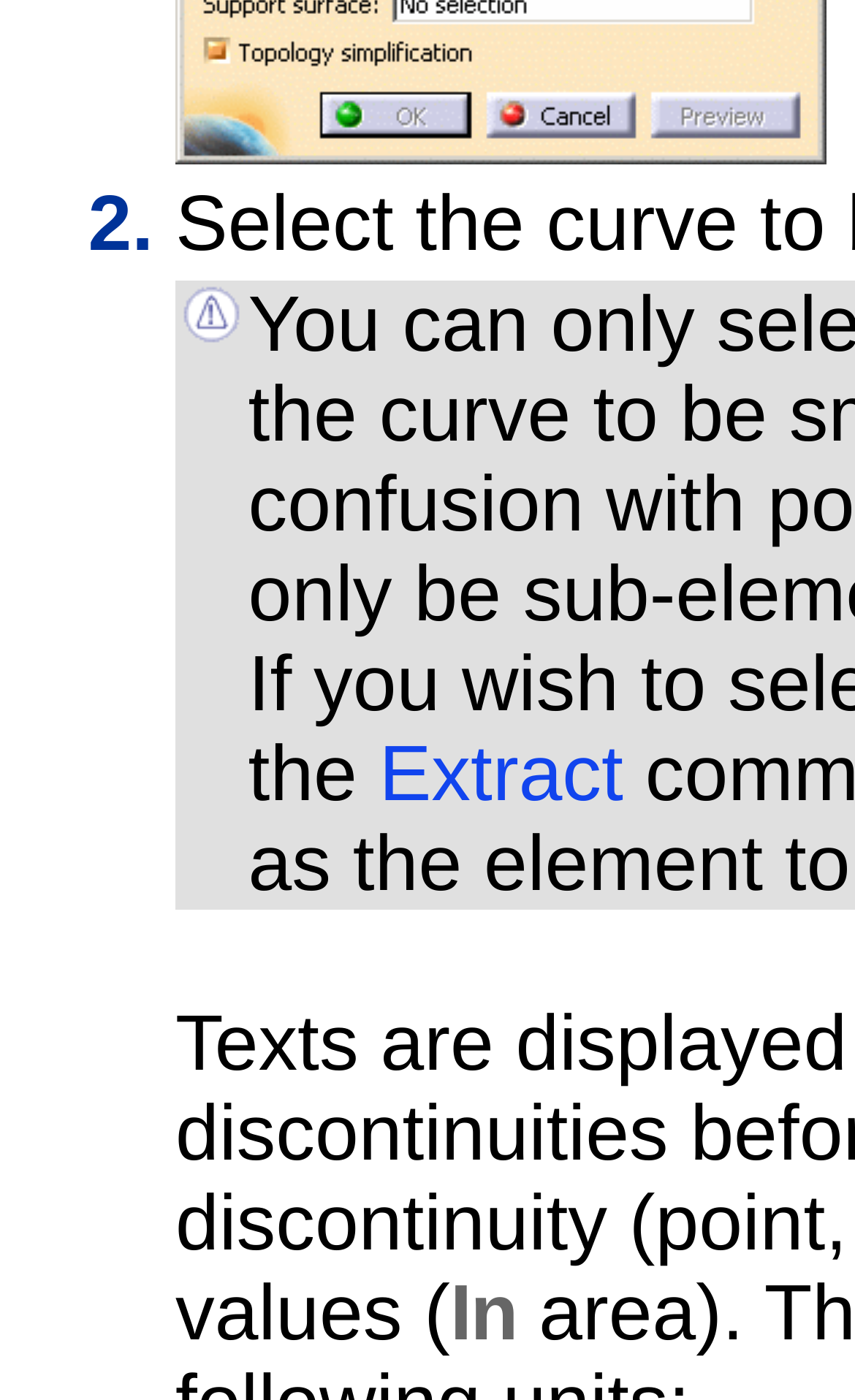Based on the provided description, "Extract", find the bounding box of the corresponding UI element in the screenshot.

[0.443, 0.522, 0.729, 0.585]